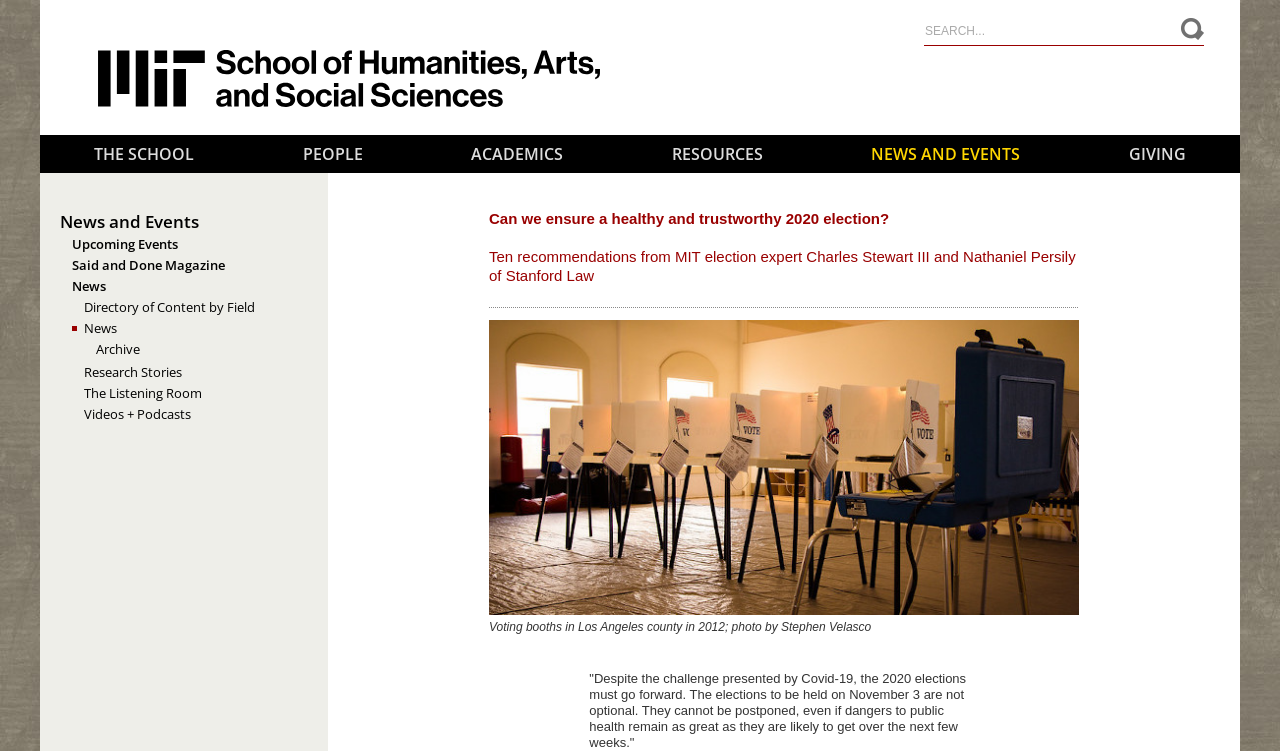Review the image closely and give a comprehensive answer to the question: What is the topic of the article?

I found the answer by reading the heading of the article which mentions '2020 election' and 'election expert Charles Stewart III', indicating that the topic of the article is related to election.